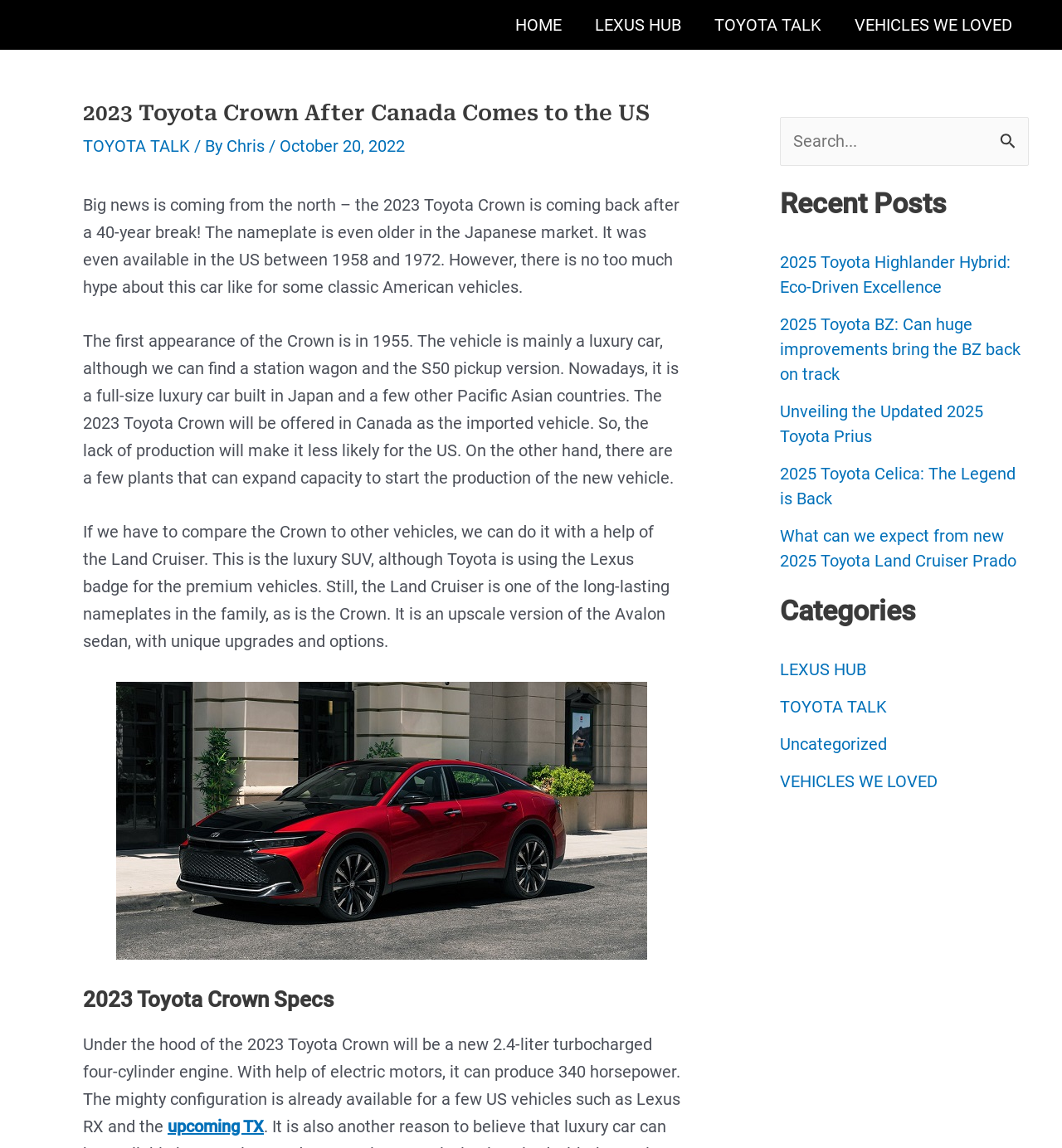Locate the bounding box coordinates of the segment that needs to be clicked to meet this instruction: "Go to the LEXUS HUB category".

[0.734, 0.574, 0.816, 0.591]